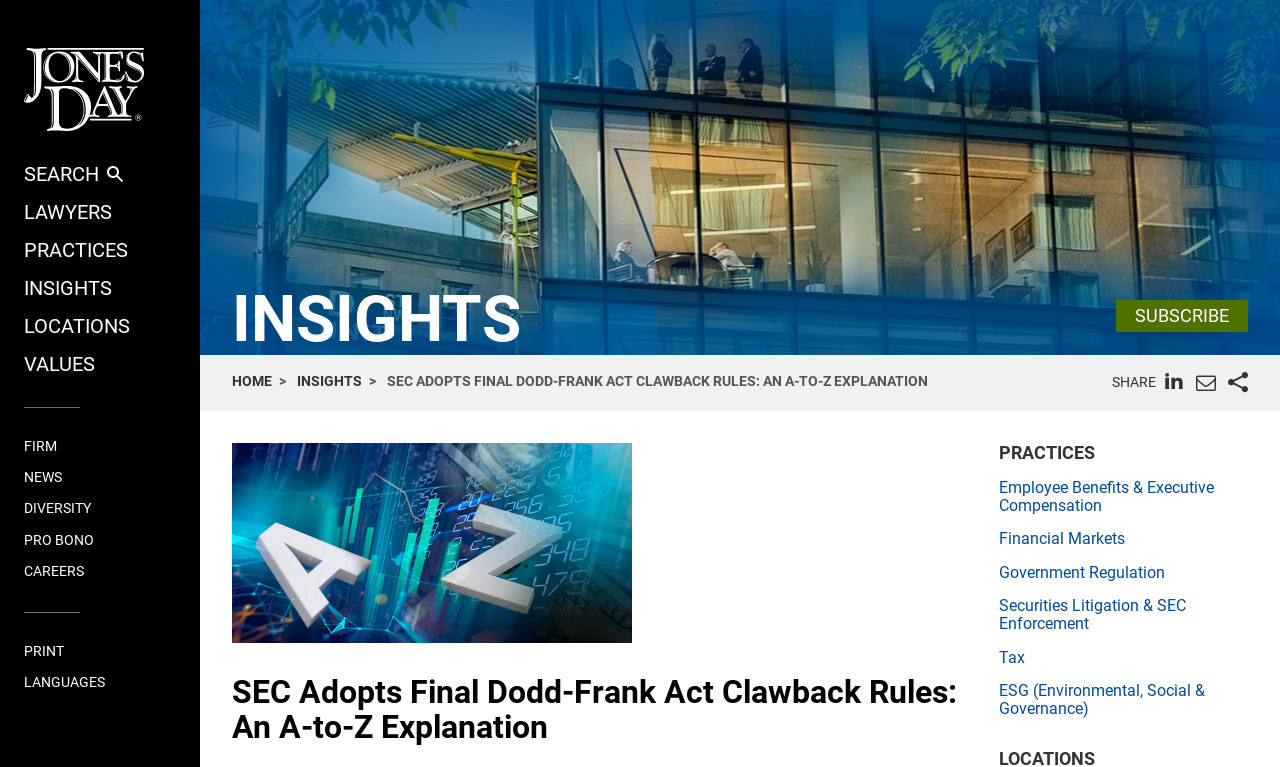Provide the bounding box coordinates of the UI element that matches the description: "LANGUAGES".

[0.019, 0.88, 0.082, 0.9]